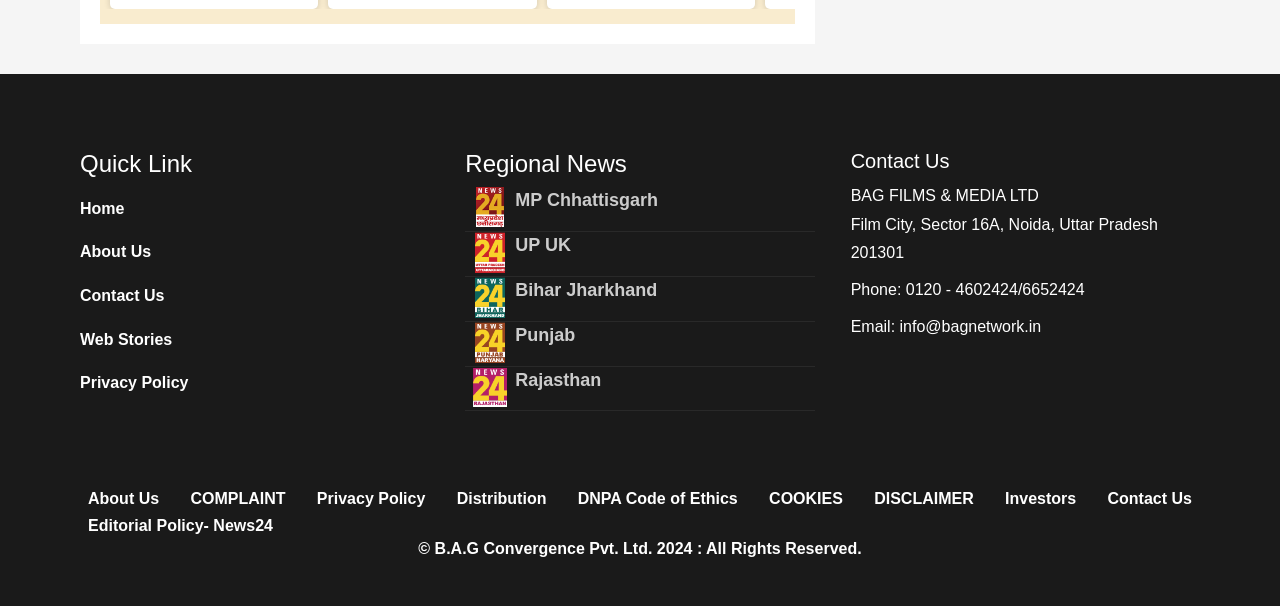Examine the image and give a thorough answer to the following question:
What is the email address of the company?

The email address is mentioned in the 'Contact Us' section of the webpage, specifically in the link element with the text 'info@bagnetwork.in'.